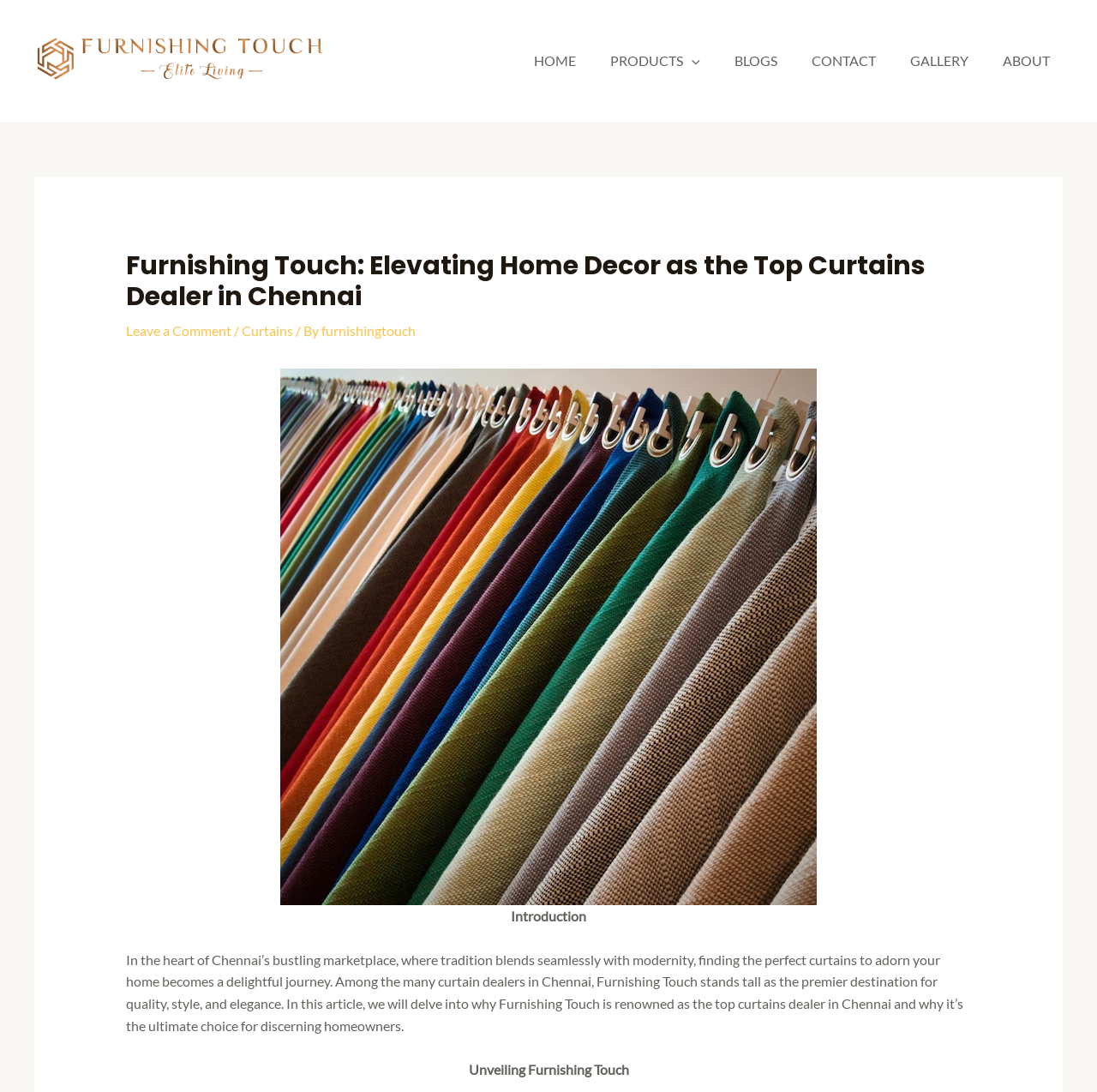Determine the bounding box coordinates for the clickable element required to fulfill the instruction: "Click on the HOME link". Provide the coordinates as four float numbers between 0 and 1, i.e., [left, top, right, bottom].

[0.471, 0.018, 0.541, 0.094]